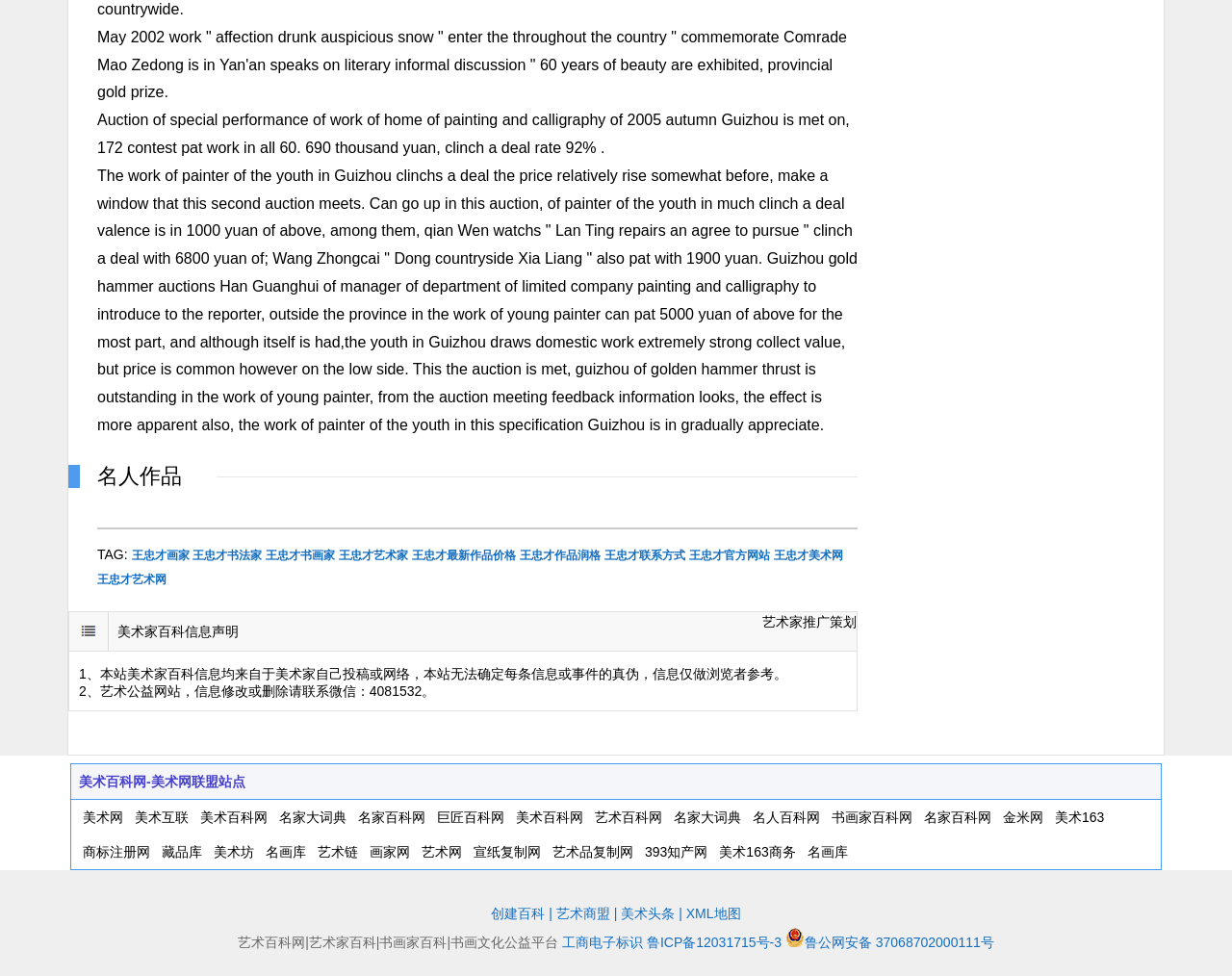How many links are there under the '名人作品' heading?
Answer briefly with a single word or phrase based on the image.

7